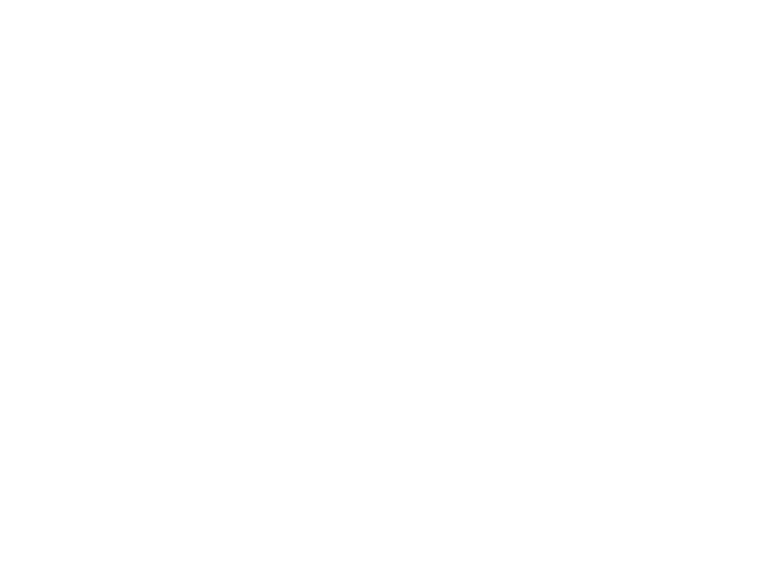Convey a rich and detailed description of the image.

The image features a detailed illustration related to an ECE 404 PCB Design presentation. It represents "Jakia Afruz" as part of educational content for an ongoing lecture or document. The visual is likely intended to highlight specific aspects relevant to PCB design, possibly including circuit diagrams, components layout, or other technical graphics typically used in electronics education. This illustration is part of a collection of slides that provides insights into the subject matter covered in the presentation, aimed at enhancing understanding for students in the field of electrical and computer engineering.